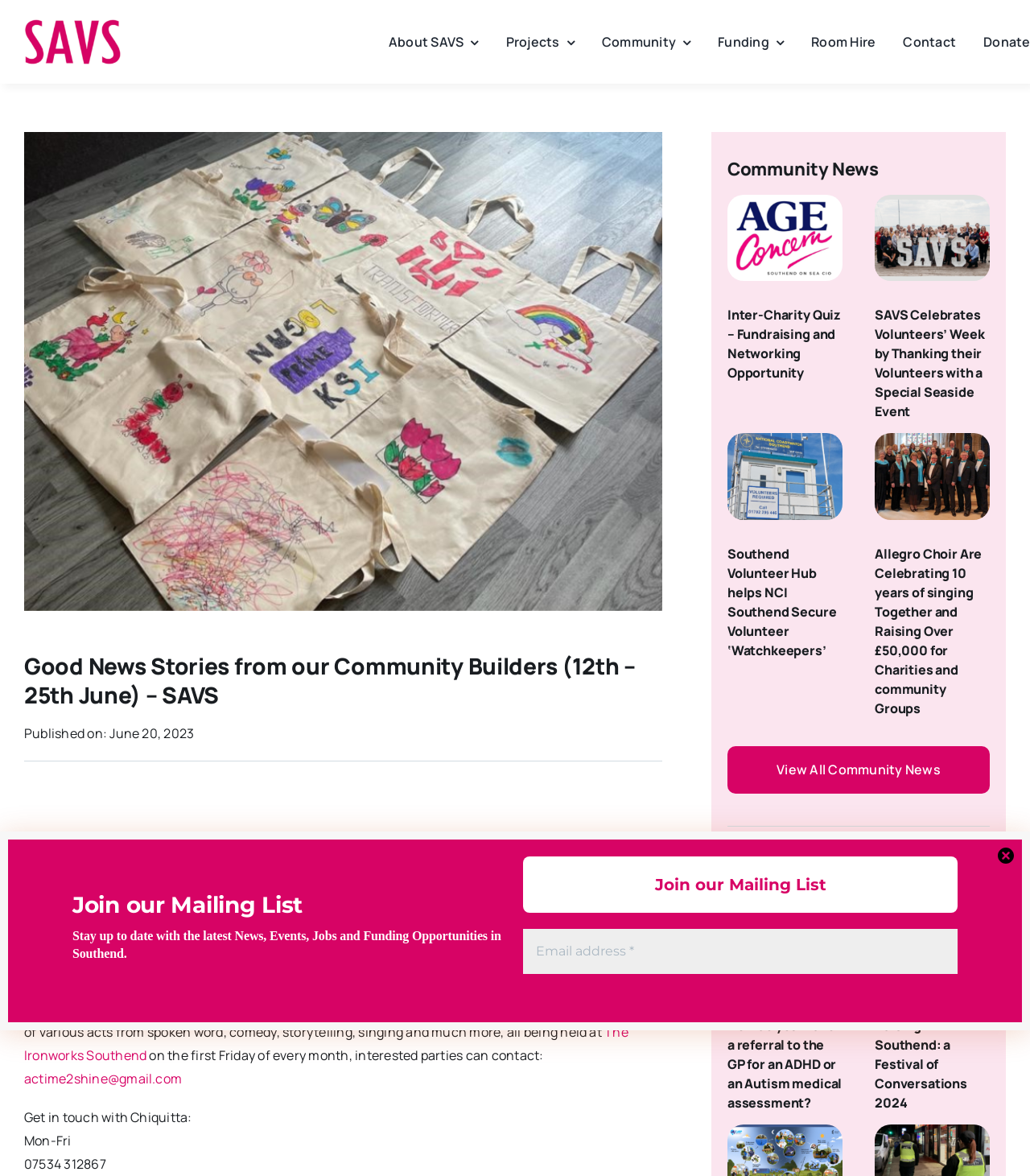Please find the bounding box coordinates of the element that you should click to achieve the following instruction: "Join the mailing list". The coordinates should be presented as four float numbers between 0 and 1: [left, top, right, bottom].

[0.508, 0.728, 0.93, 0.776]